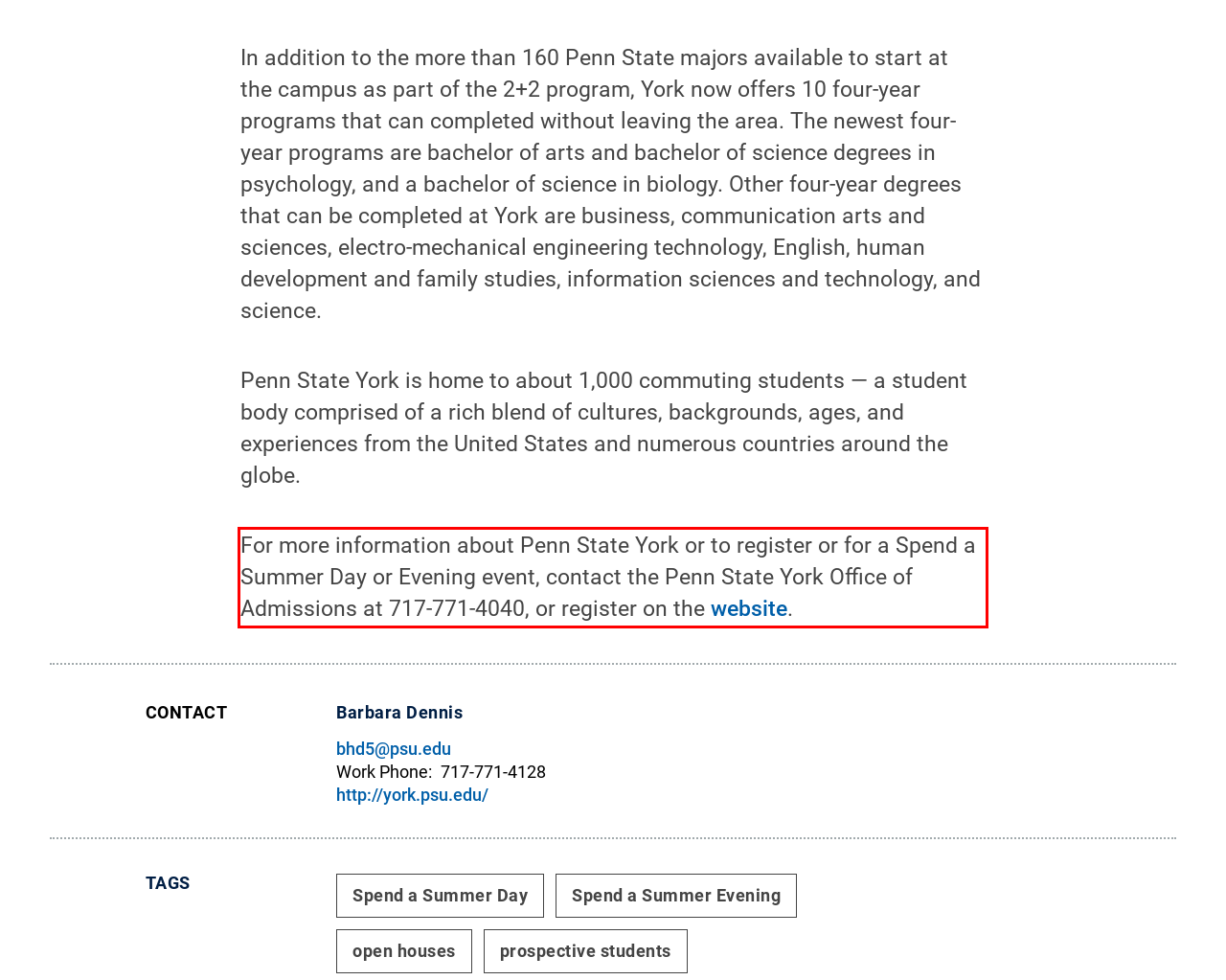Given a webpage screenshot with a red bounding box, perform OCR to read and deliver the text enclosed by the red bounding box.

For more information about Penn State York or to register or for a Spend a Summer Day or Evening event, contact the Penn State York Office of Admissions at 717-771-4040, or register on the website.